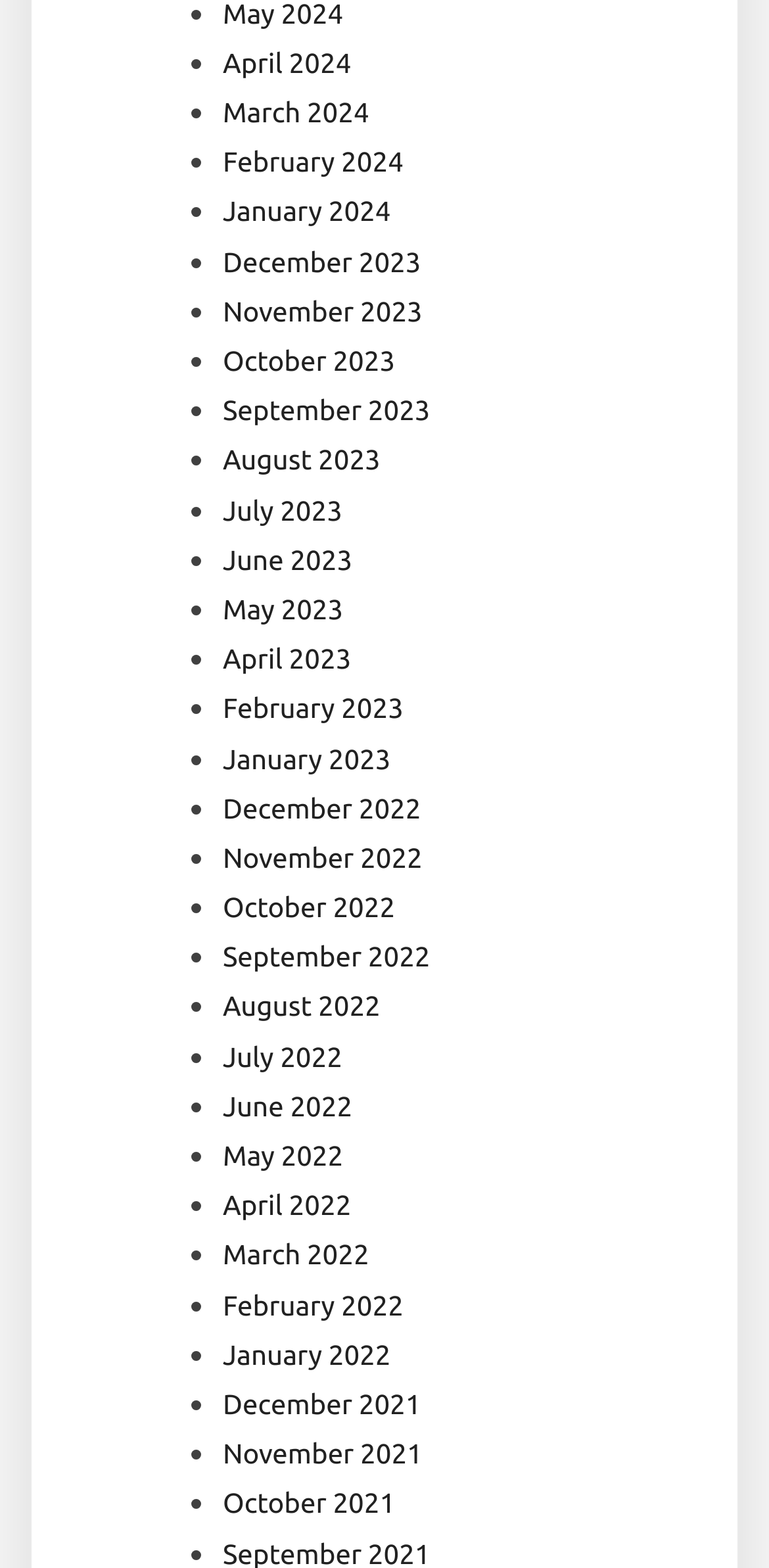Answer the question below with a single word or a brief phrase: 
Are the months listed in chronological order?

No